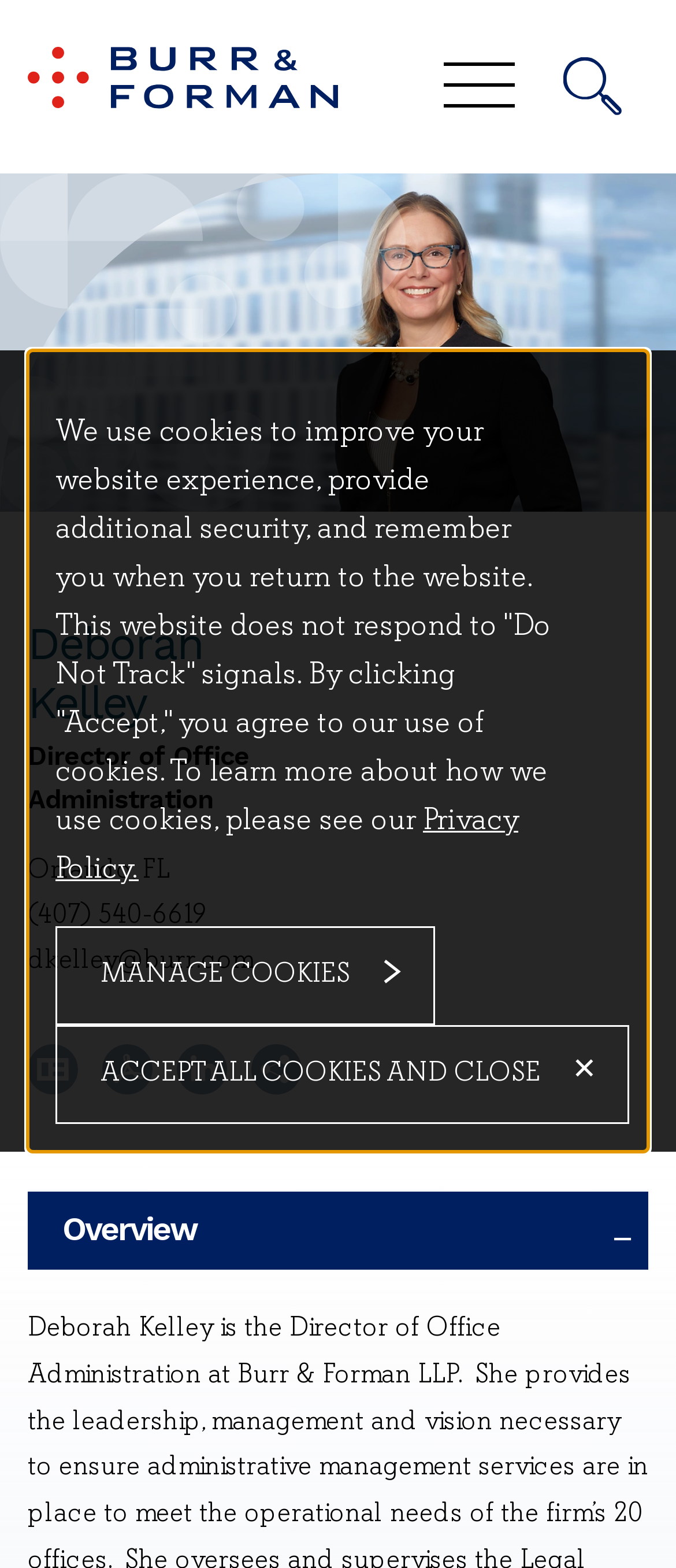Please find the bounding box for the UI component described as follows: "dkelley@burr.com".

[0.041, 0.604, 0.374, 0.622]